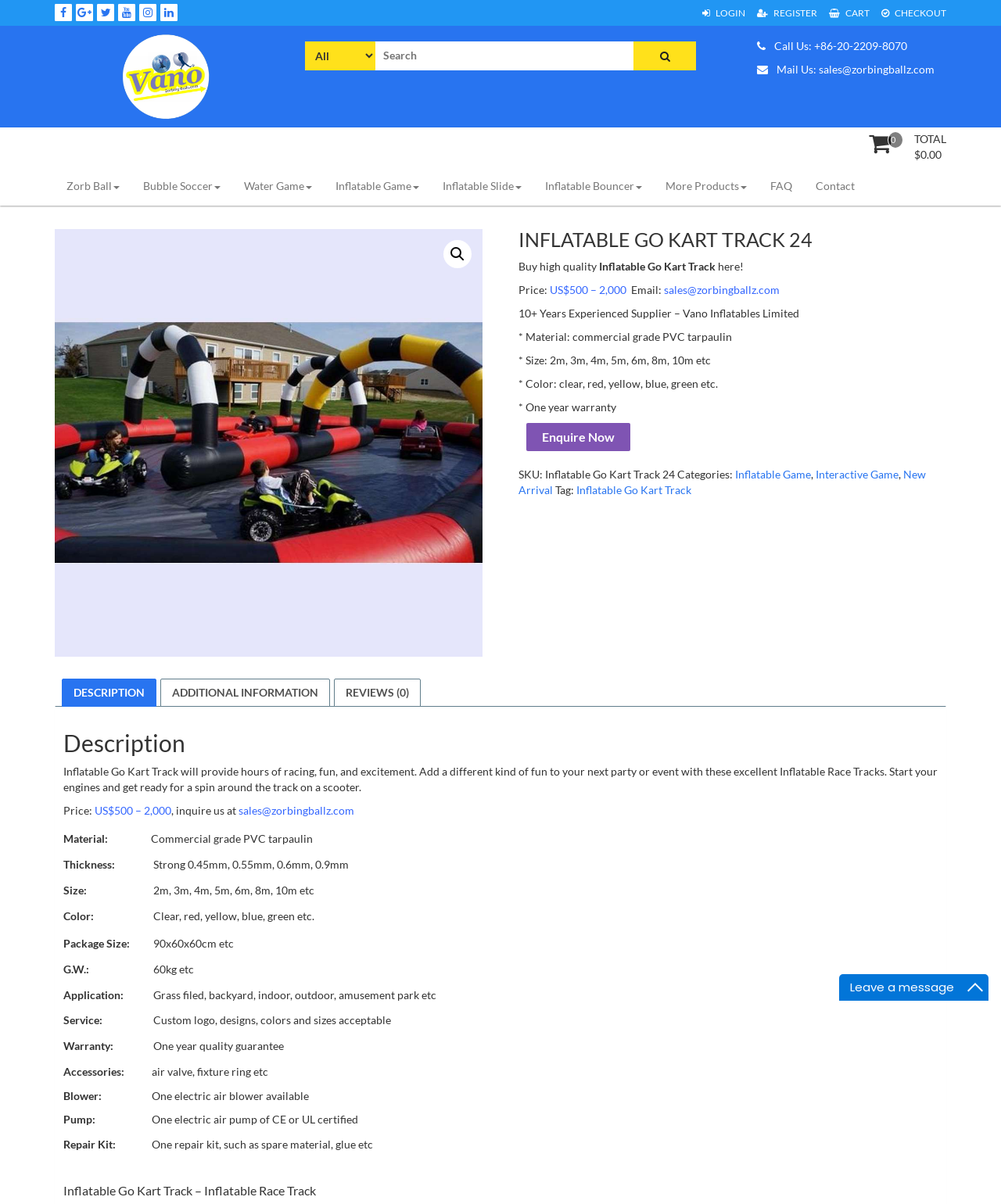Please specify the bounding box coordinates of the clickable region necessary for completing the following instruction: "View product details". The coordinates must consist of four float numbers between 0 and 1, i.e., [left, top, right, bottom].

[0.055, 0.19, 0.482, 0.546]